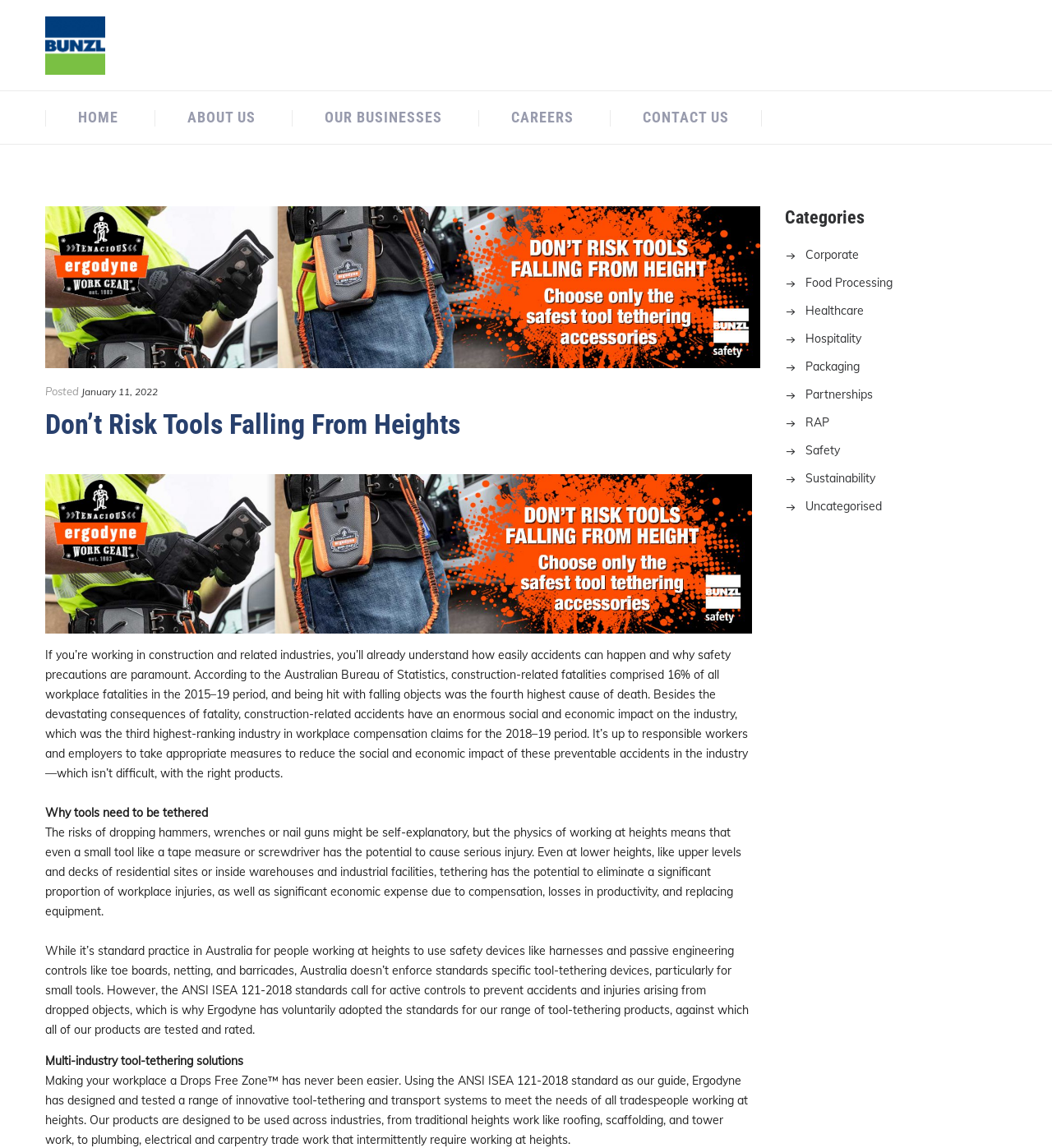Identify the bounding box coordinates of the region that needs to be clicked to carry out this instruction: "Explore the Safety category". Provide these coordinates as four float numbers ranging from 0 to 1, i.e., [left, top, right, bottom].

[0.746, 0.386, 0.798, 0.399]